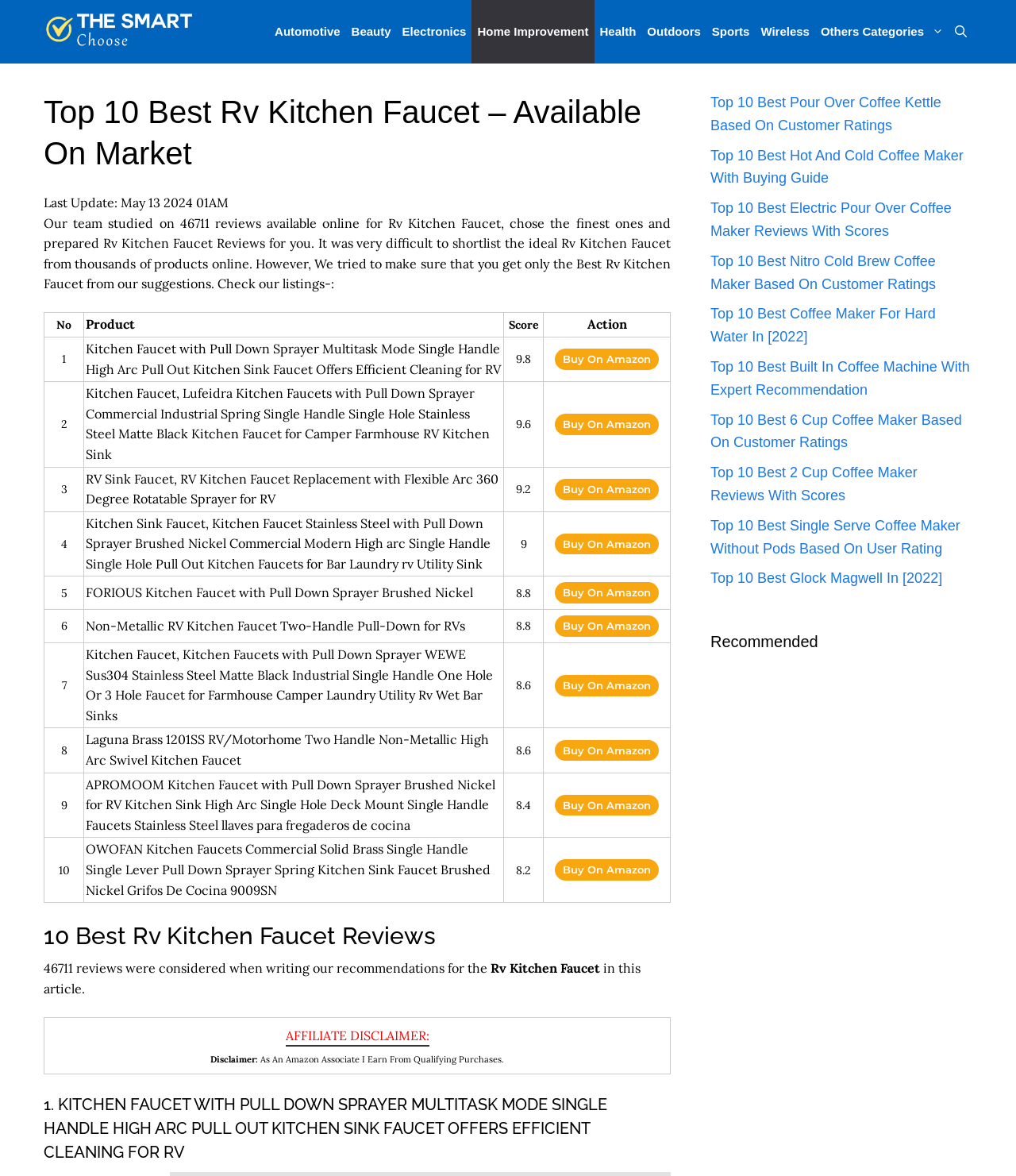Please answer the following query using a single word or phrase: 
How many products are listed in the Rv Kitchen Faucet reviews?

10